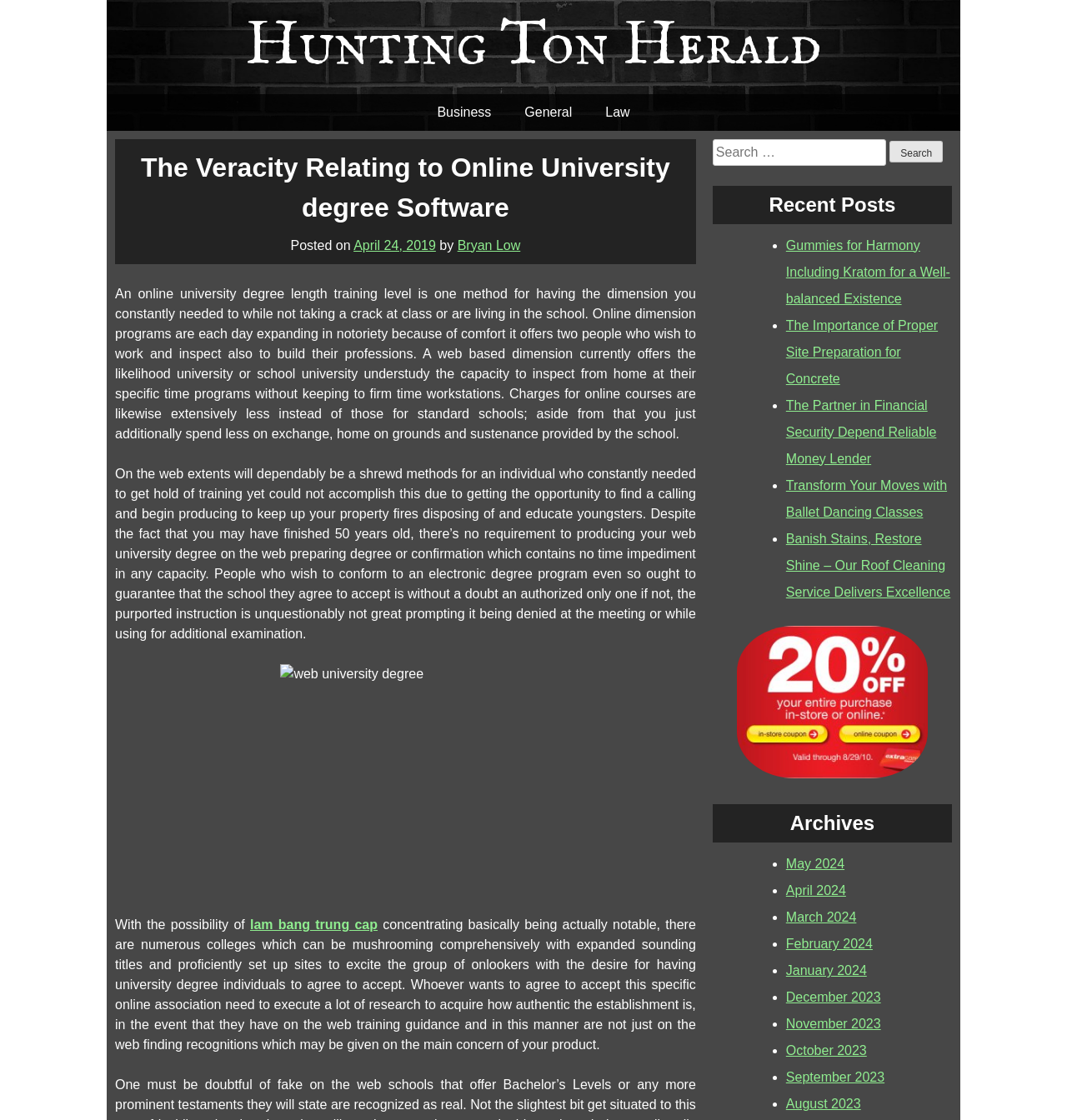Determine the bounding box coordinates of the UI element described by: "lam bang trung cap".

[0.234, 0.819, 0.354, 0.831]